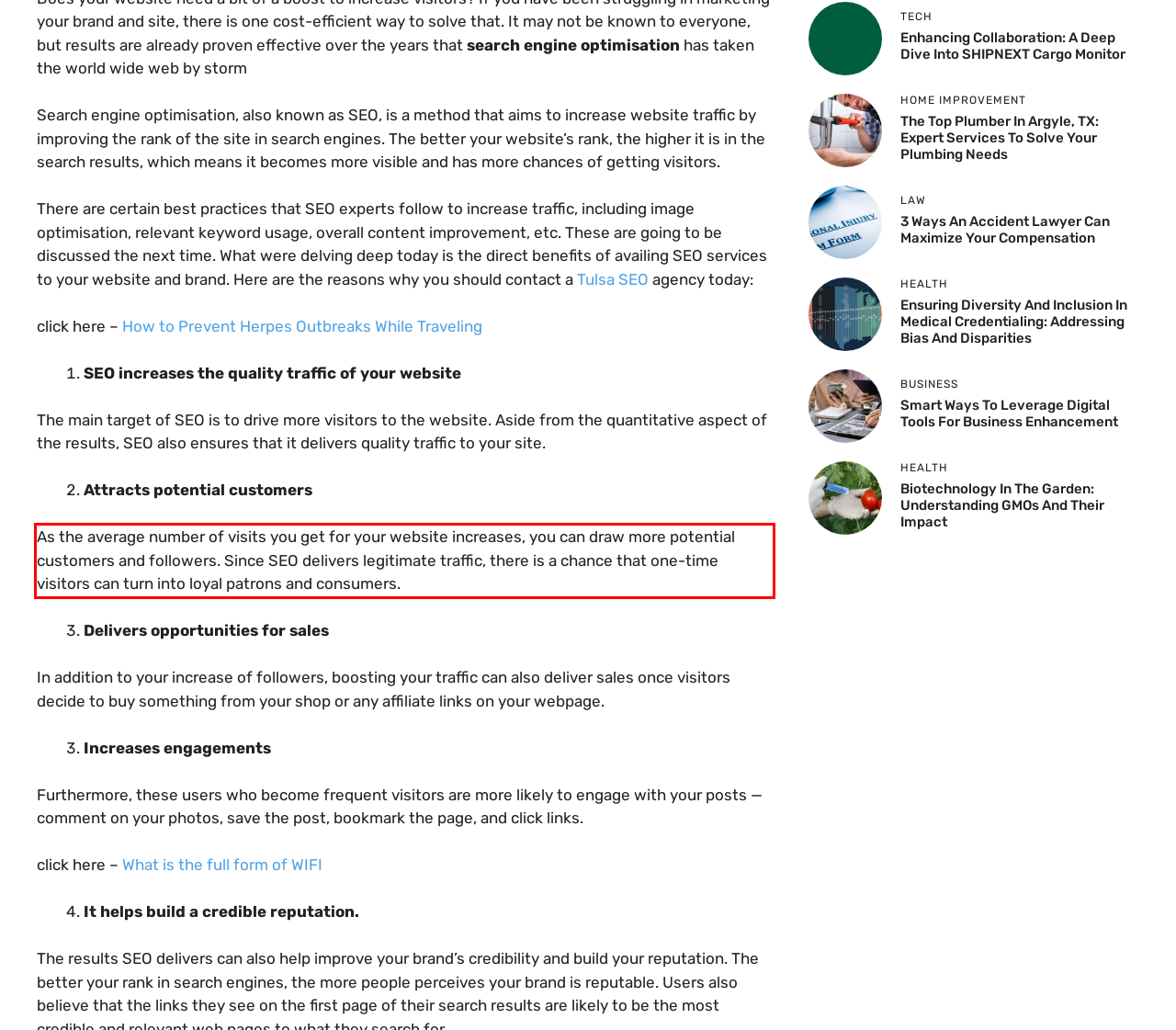Review the webpage screenshot provided, and perform OCR to extract the text from the red bounding box.

As the average number of visits you get for your website increases, you can draw more potential customers and followers. Since SEO delivers legitimate traffic, there is a chance that one-time visitors can turn into loyal patrons and consumers.